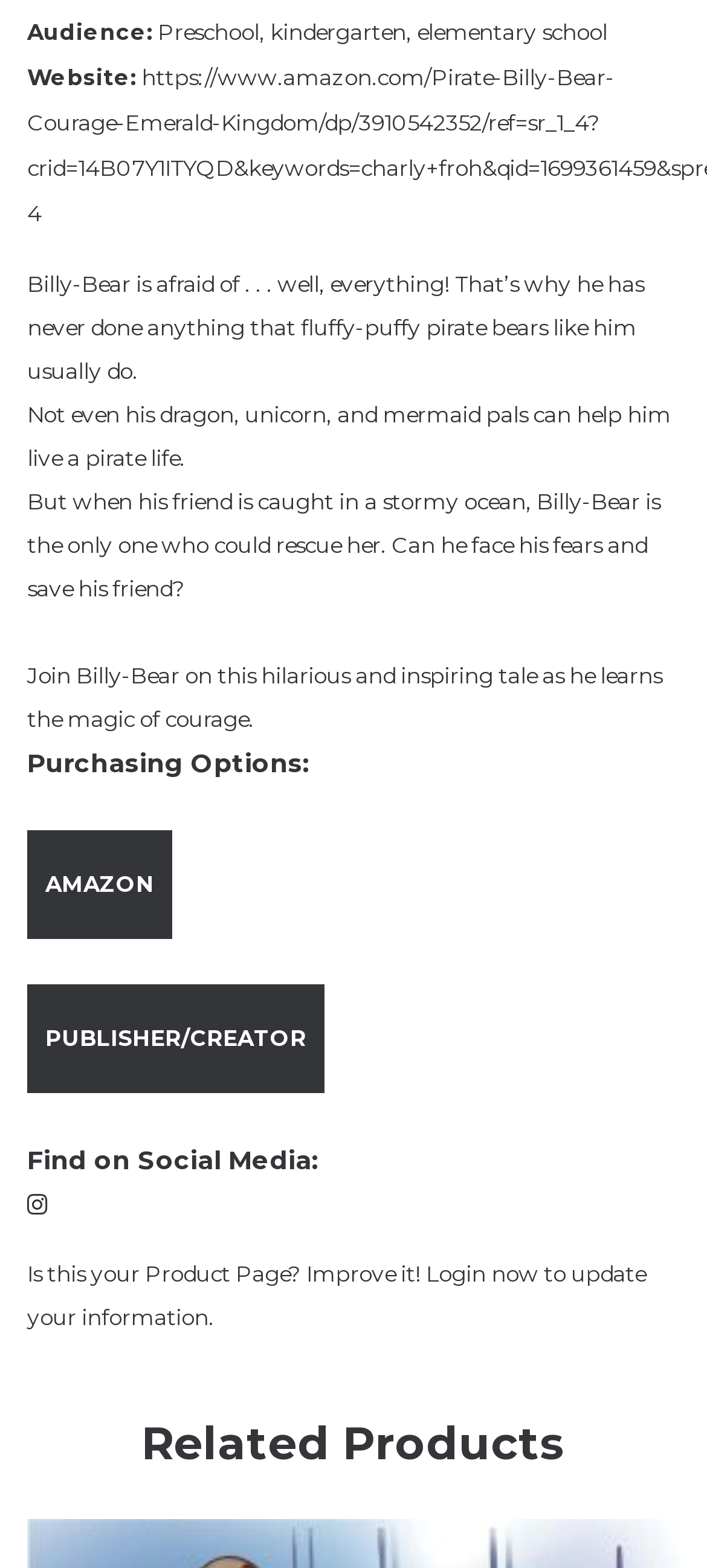Where can I purchase this product?
Look at the image and respond with a one-word or short-phrase answer.

Amazon, Publisher/Creator